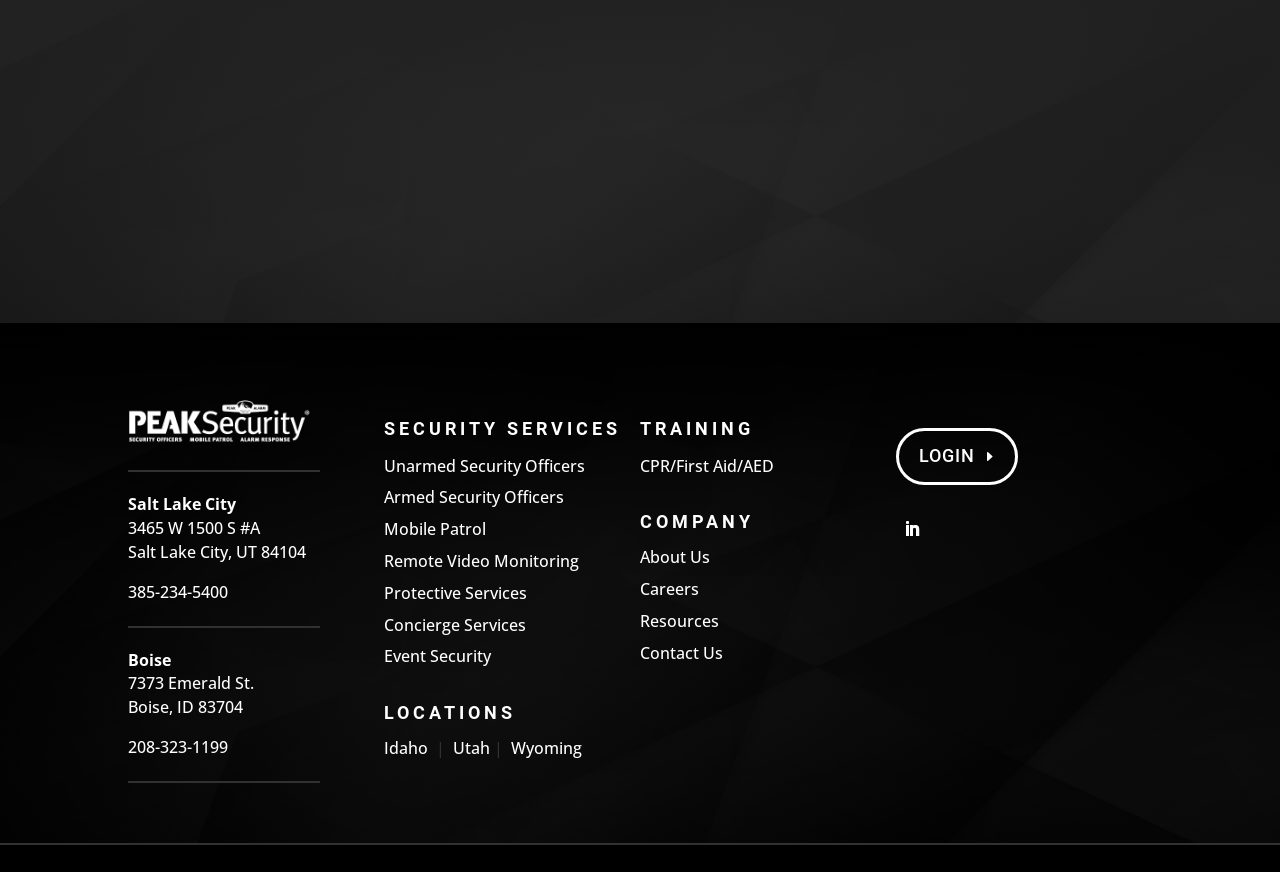Determine the bounding box coordinates of the section to be clicked to follow the instruction: "Click on the 'HOME' link". The coordinates should be given as four float numbers between 0 and 1, formatted as [left, top, right, bottom].

None